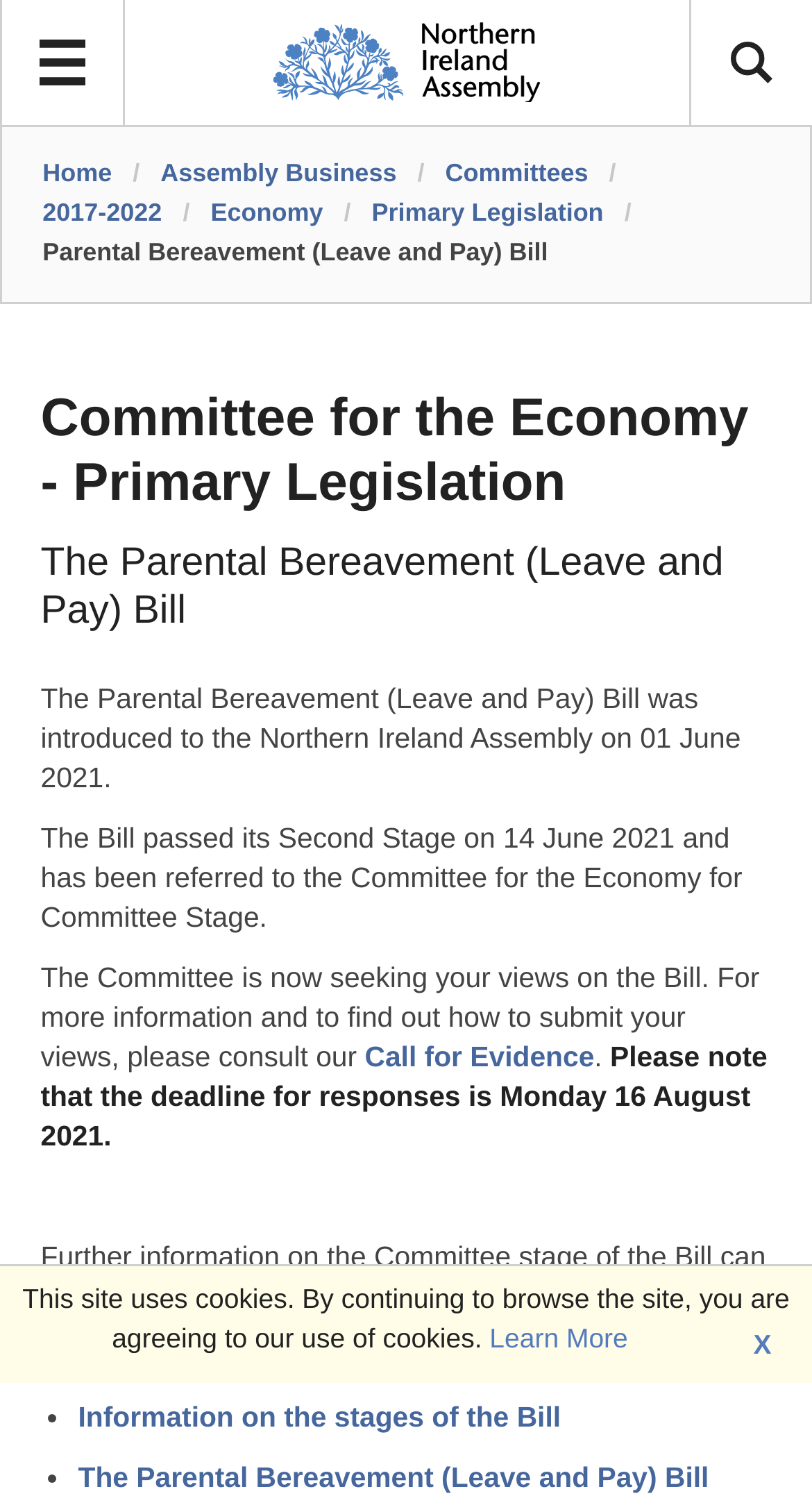Please extract and provide the main headline of the webpage.

Committee for the Economy - Primary Legislation